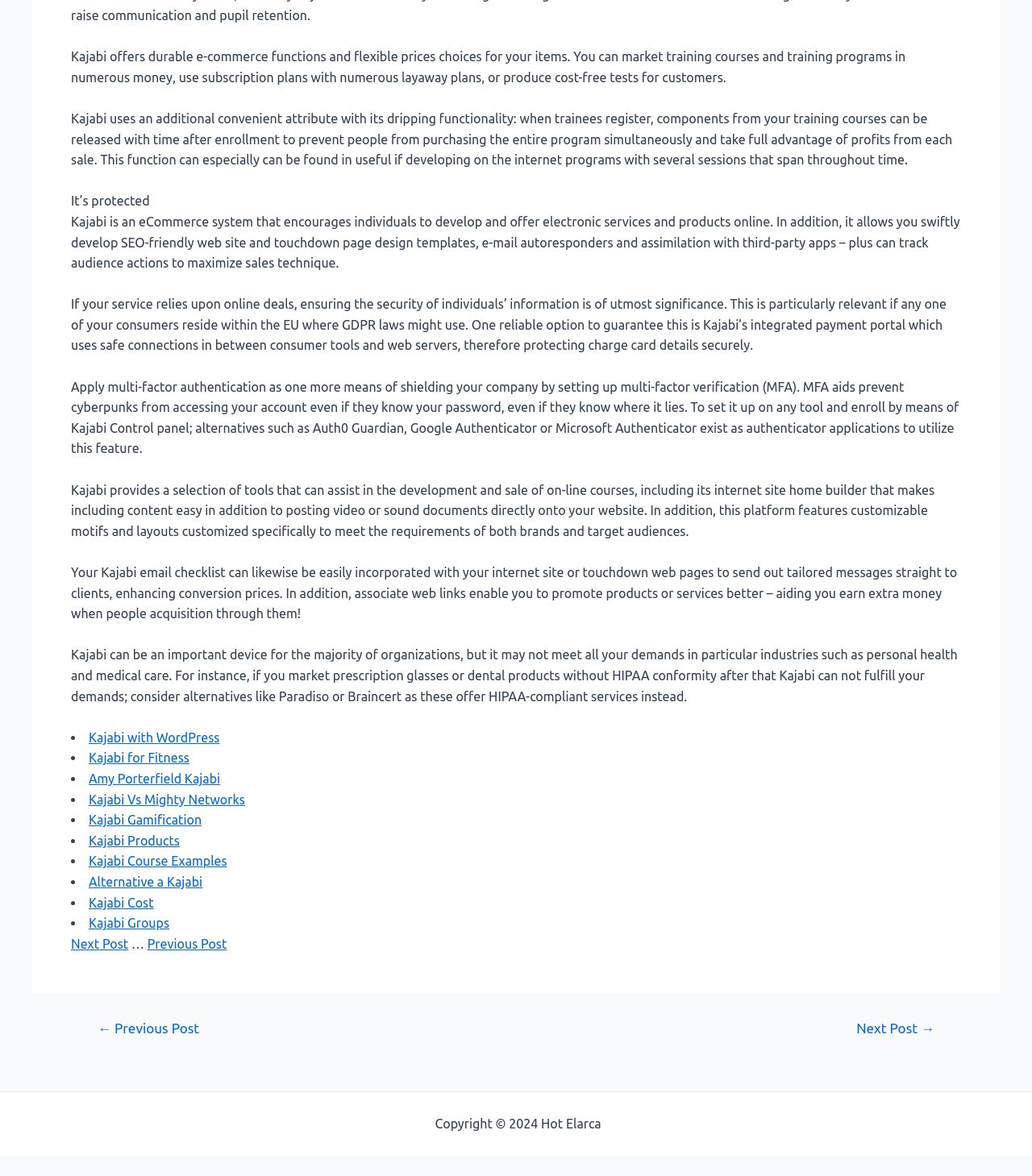Provide a short answer to the following question with just one word or phrase: What is an alternative to Kajabi for HIPAA-compliant services?

Paradiso or Braincert